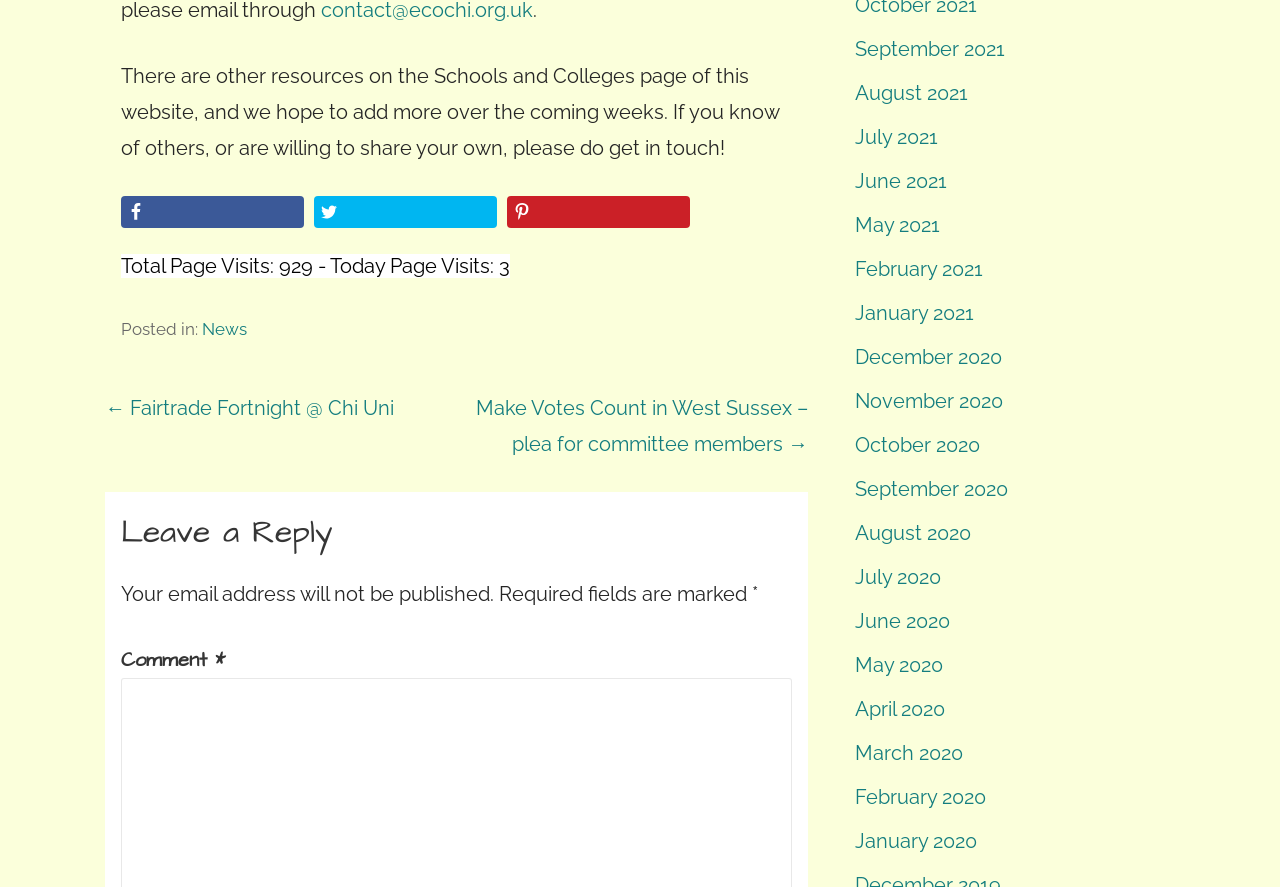What is the category of the post?
Analyze the screenshot and provide a detailed answer to the question.

The category of the post can be found in the link element 'News' located in the footer section of the webpage, which is labeled as 'Posted in:'.